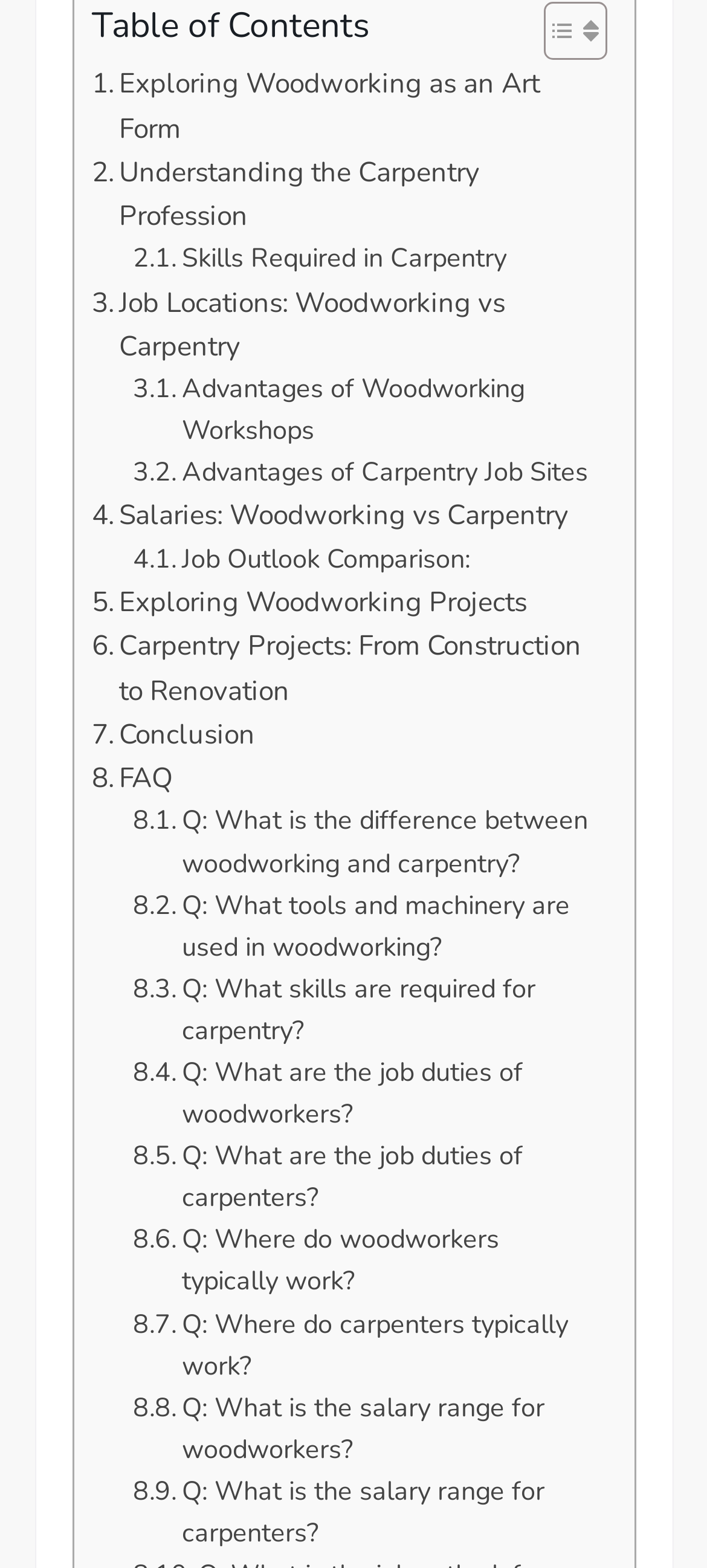Determine the bounding box coordinates of the clickable element necessary to fulfill the instruction: "View FAQ". Provide the coordinates as four float numbers within the 0 to 1 range, i.e., [left, top, right, bottom].

[0.129, 0.482, 0.245, 0.511]